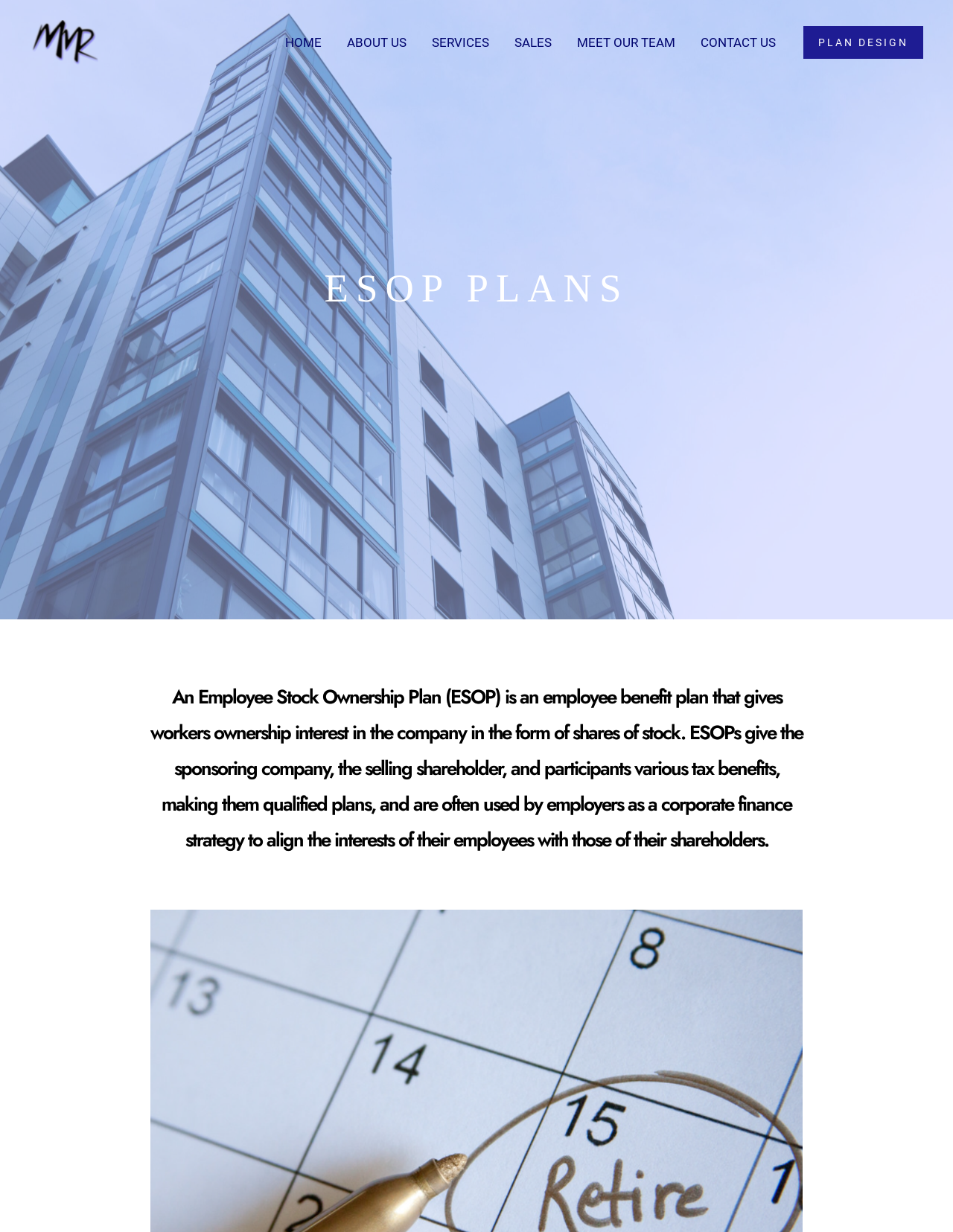What is the purpose of an ESOP?
Give a detailed explanation using the information visible in the image.

According to the webpage content, ESOPs are often used by employers as a corporate finance strategy to align the interests of their employees with those of their shareholders.